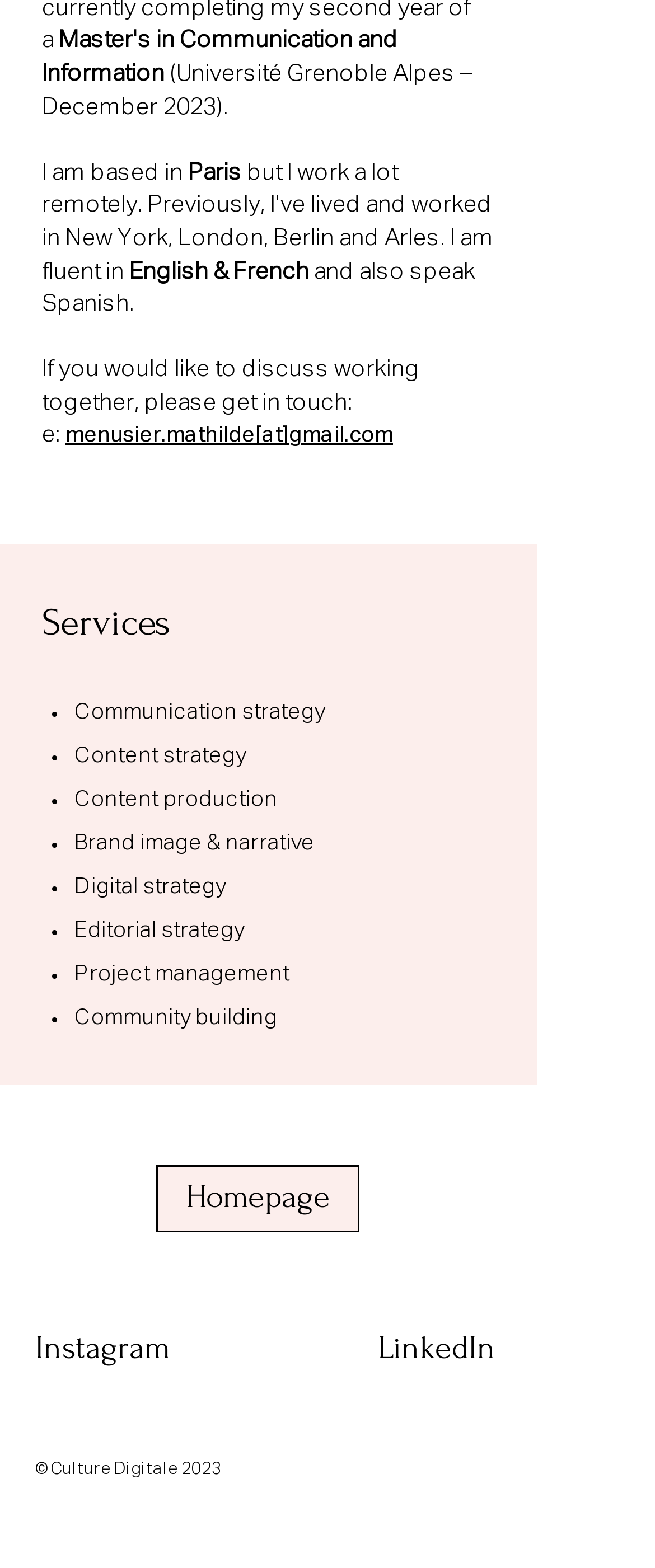What is the author's location?
Using the image provided, answer with just one word or phrase.

Paris